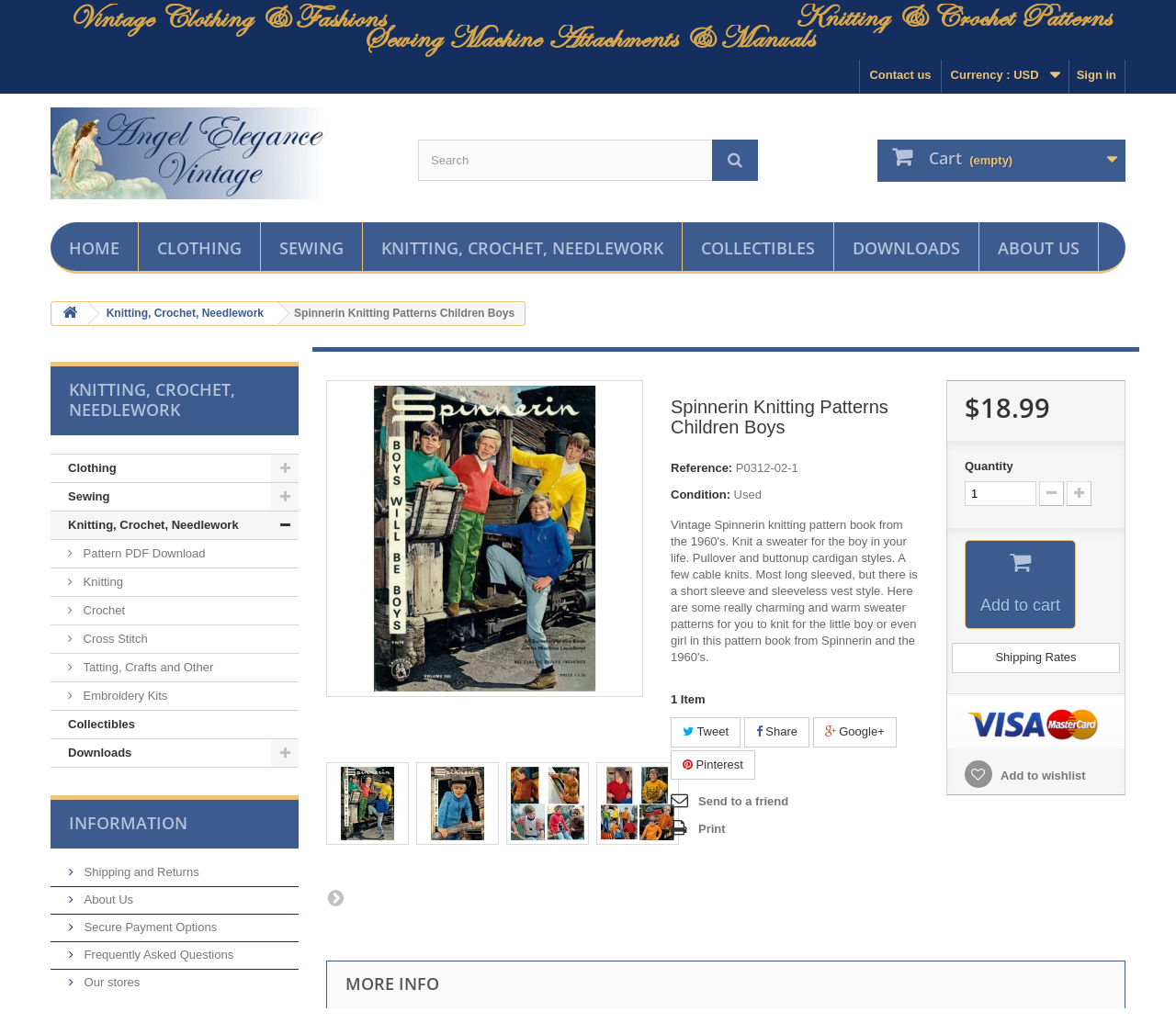Please find the bounding box coordinates in the format (top-left x, top-left y, bottom-right x, bottom-right y) for the given element description. Ensure the coordinates are floating point numbers between 0 and 1. Description: Knitting, Crochet, Needlework

[0.073, 0.295, 0.236, 0.317]